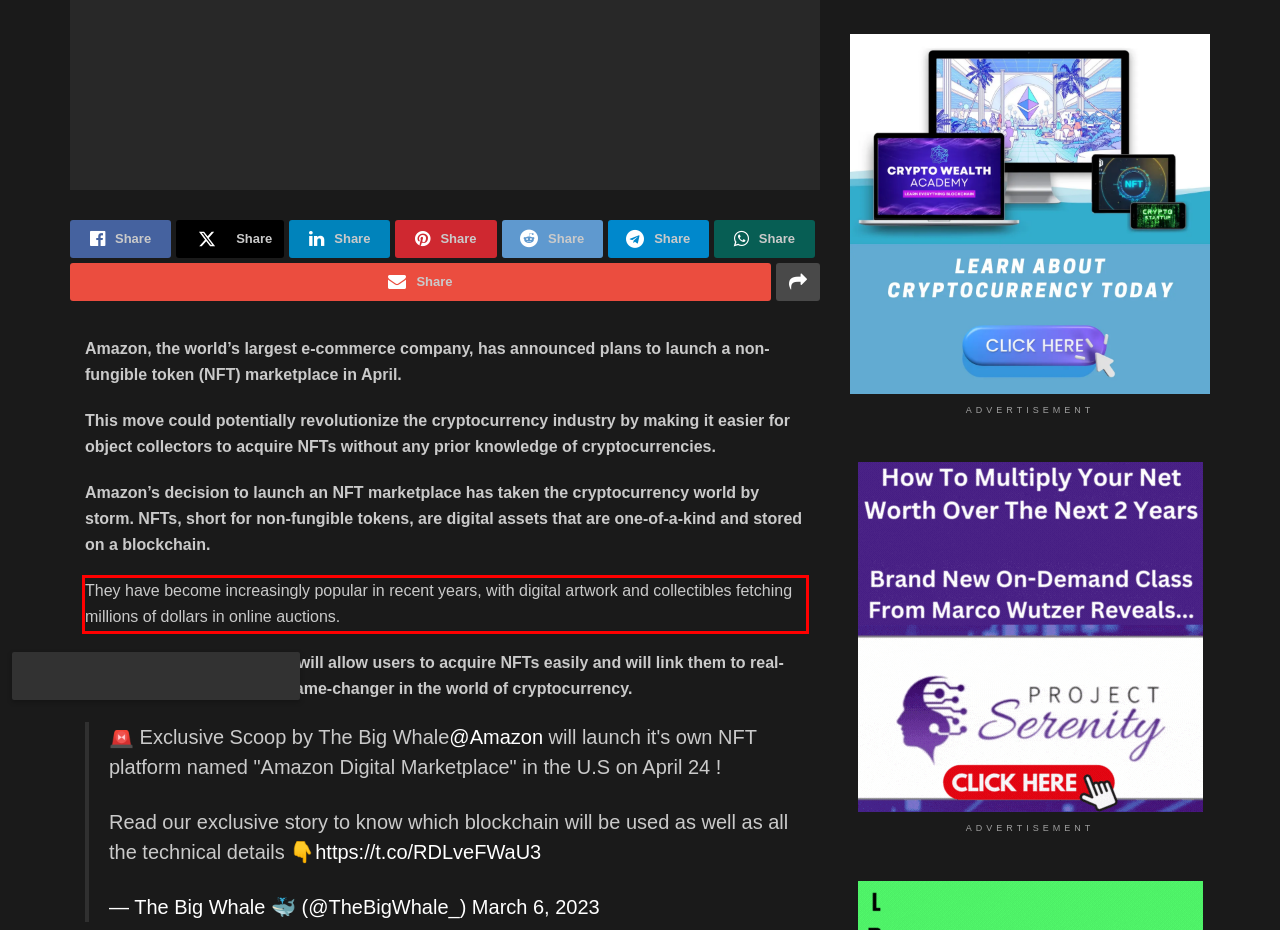Identify and transcribe the text content enclosed by the red bounding box in the given screenshot.

They have become increasingly popular in recent years, with digital artwork and collectibles fetching millions of dollars in online auctions.